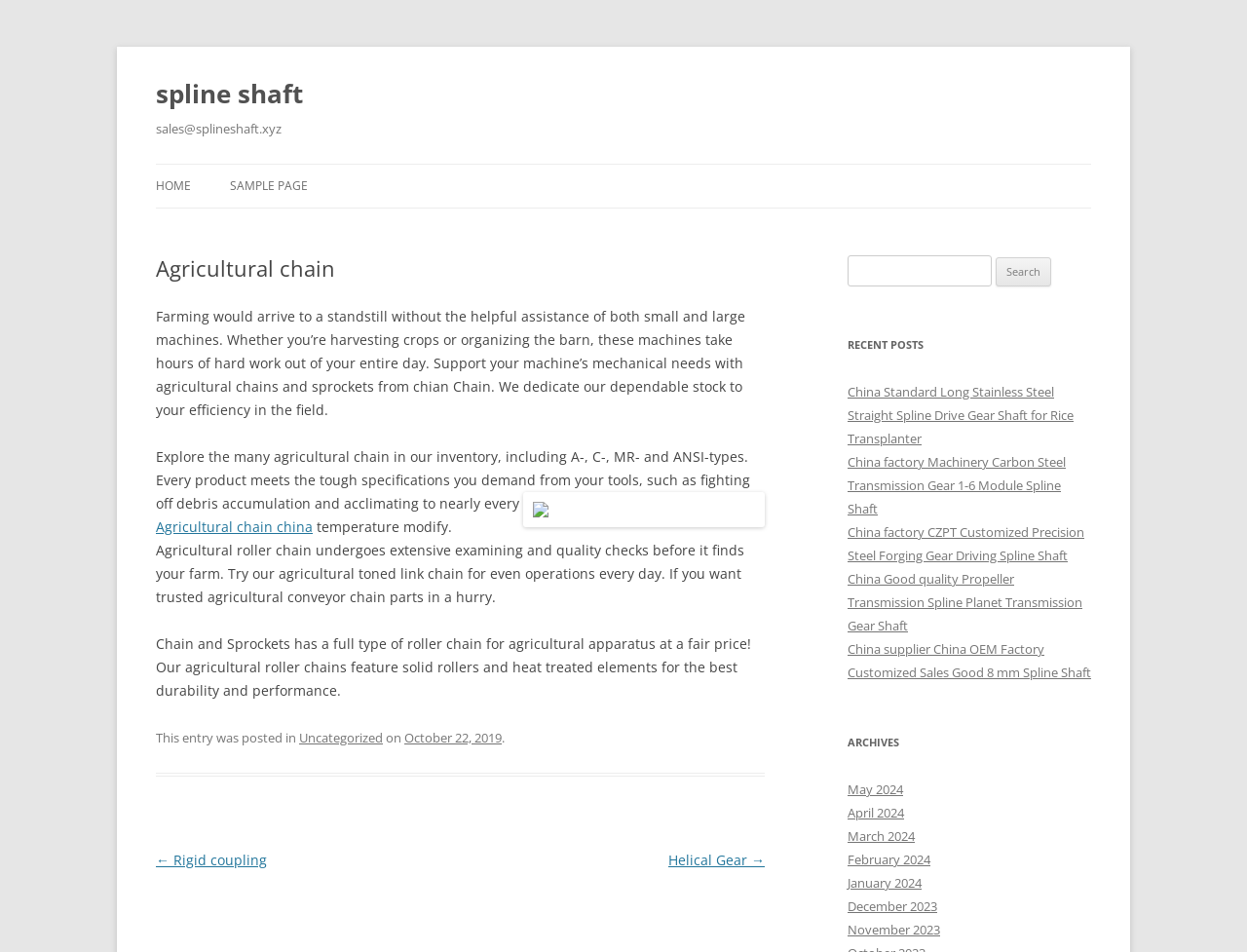What is the topic of the recent posts section?
Based on the visual details in the image, please answer the question thoroughly.

The recent posts section lists several articles related to spline shafts and gears, including China Standard Long Stainless Steel Straight Spline Drive Gear Shaft for Rice Transplanter and China factory Machinery Carbon Steel Transmission Gear 1-6 Module Spline Shaft.